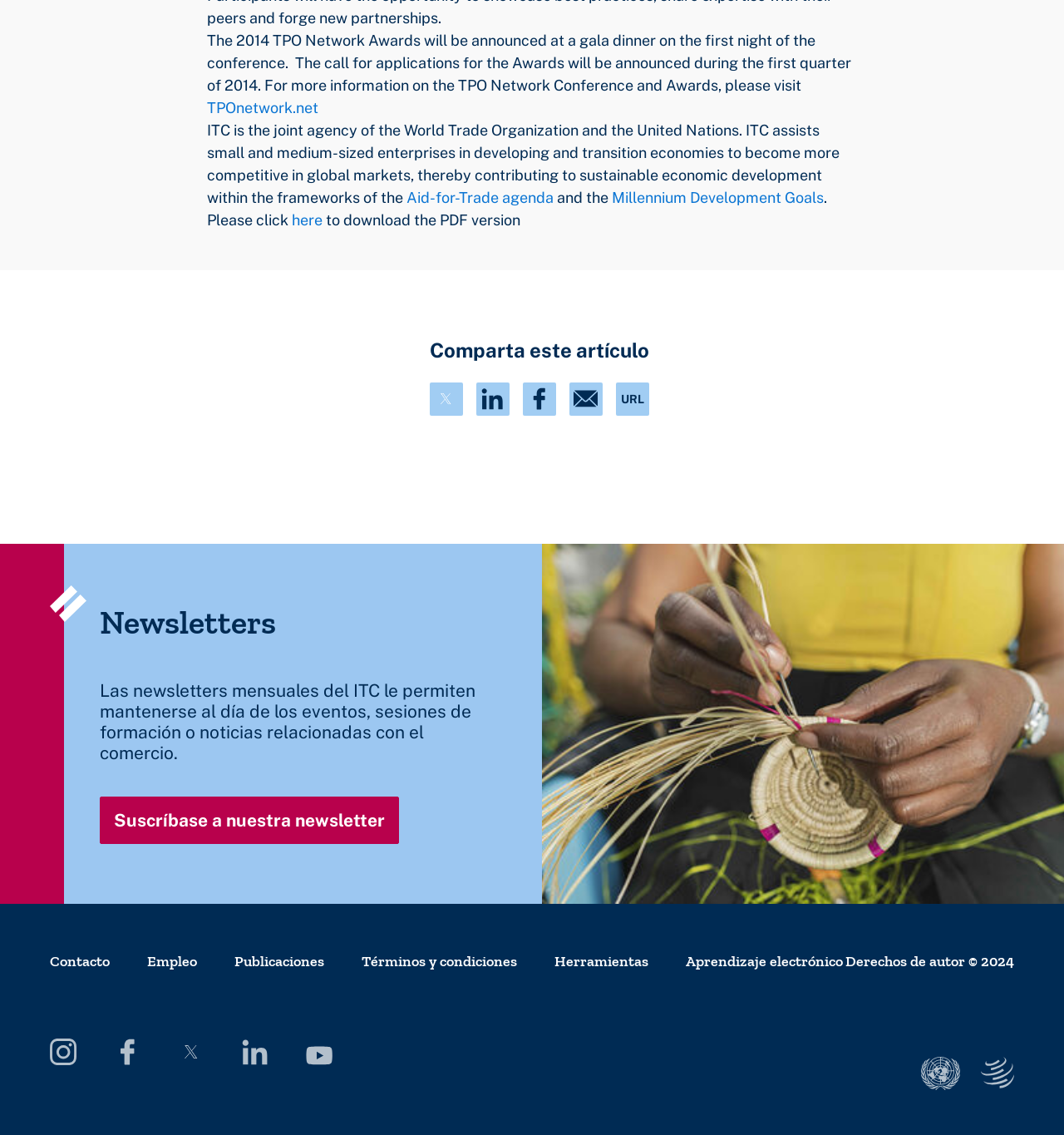Given the description "Empleo", determine the bounding box of the corresponding UI element.

[0.138, 0.839, 0.185, 0.855]